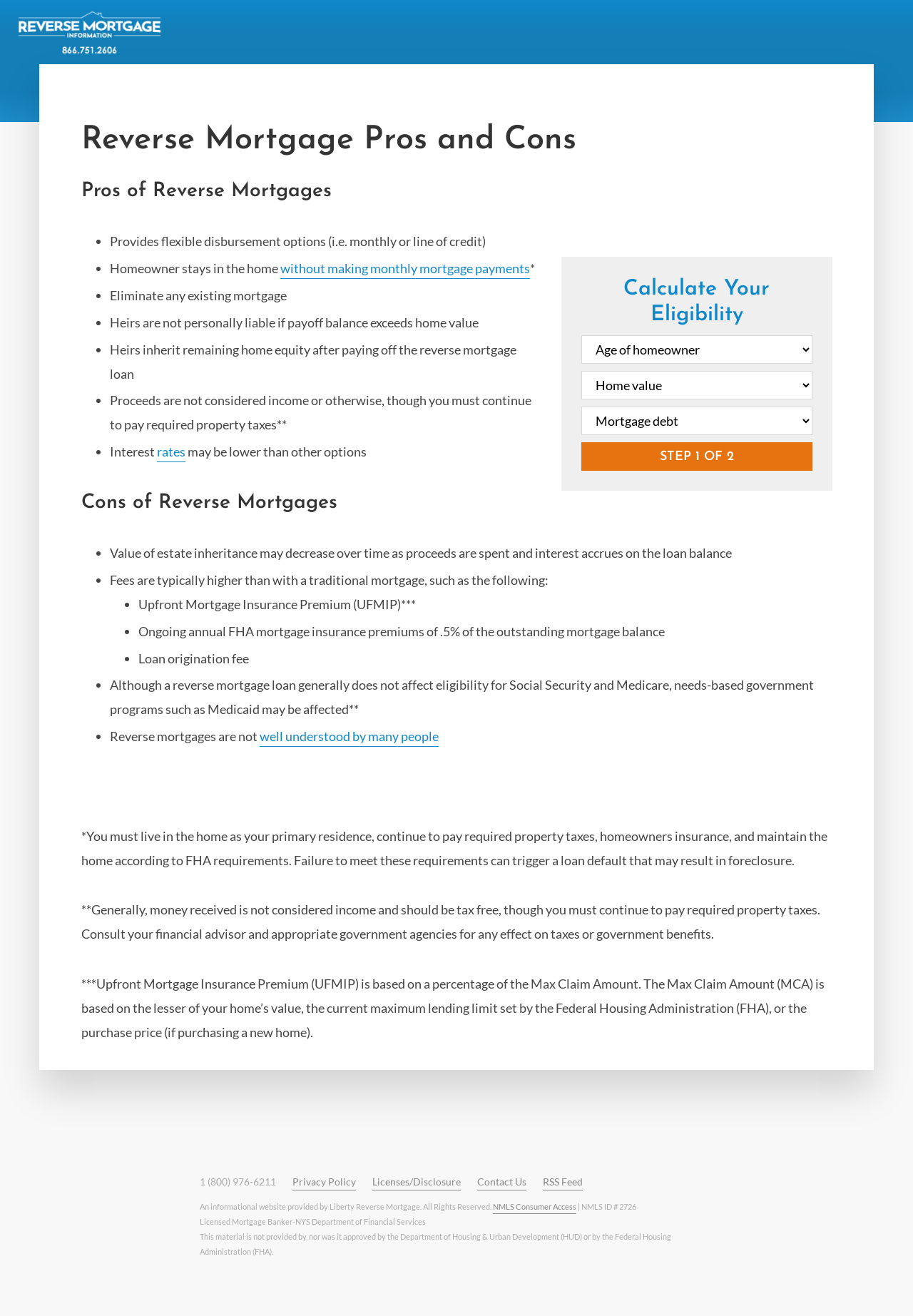Please answer the following question using a single word or phrase: 
What is a potential drawback of a reverse mortgage?

Value of estate inheritance may decrease